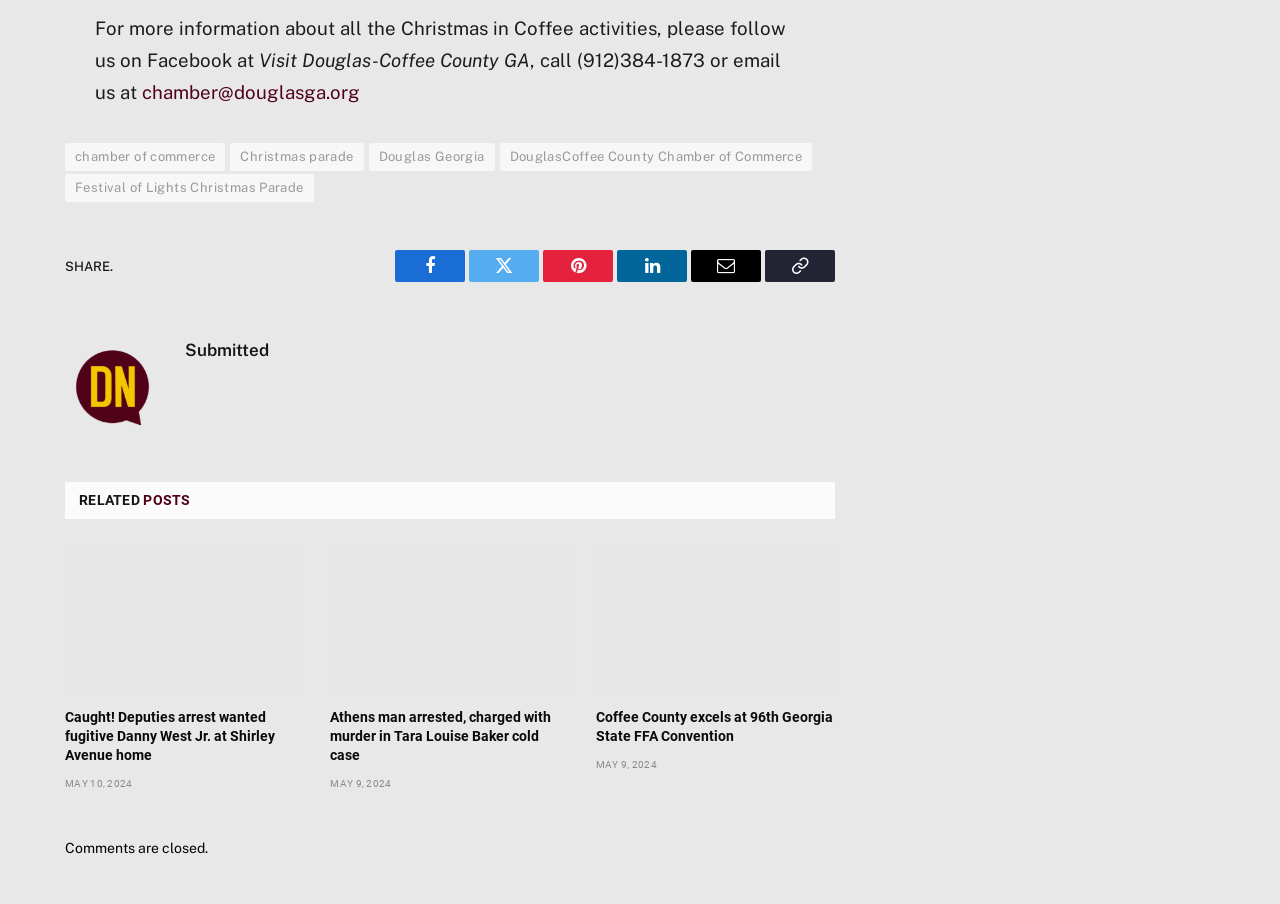Identify the bounding box coordinates of the clickable region necessary to fulfill the following instruction: "Check RELATED POSTS". The bounding box coordinates should be four float numbers between 0 and 1, i.e., [left, top, right, bottom].

[0.062, 0.545, 0.149, 0.563]